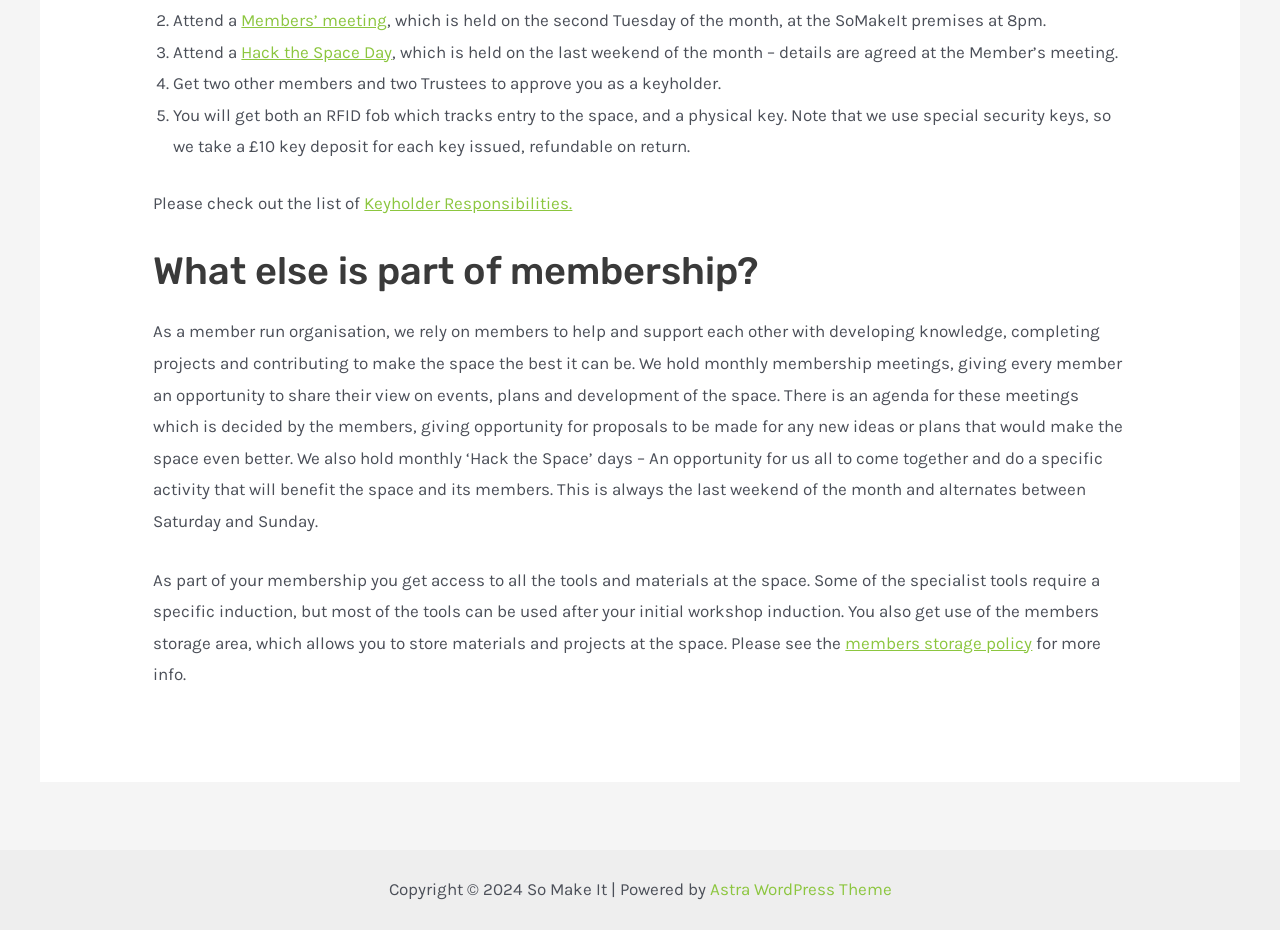What is provided to members as part of their membership?
Please use the image to provide a one-word or short phrase answer.

Access to tools and materials